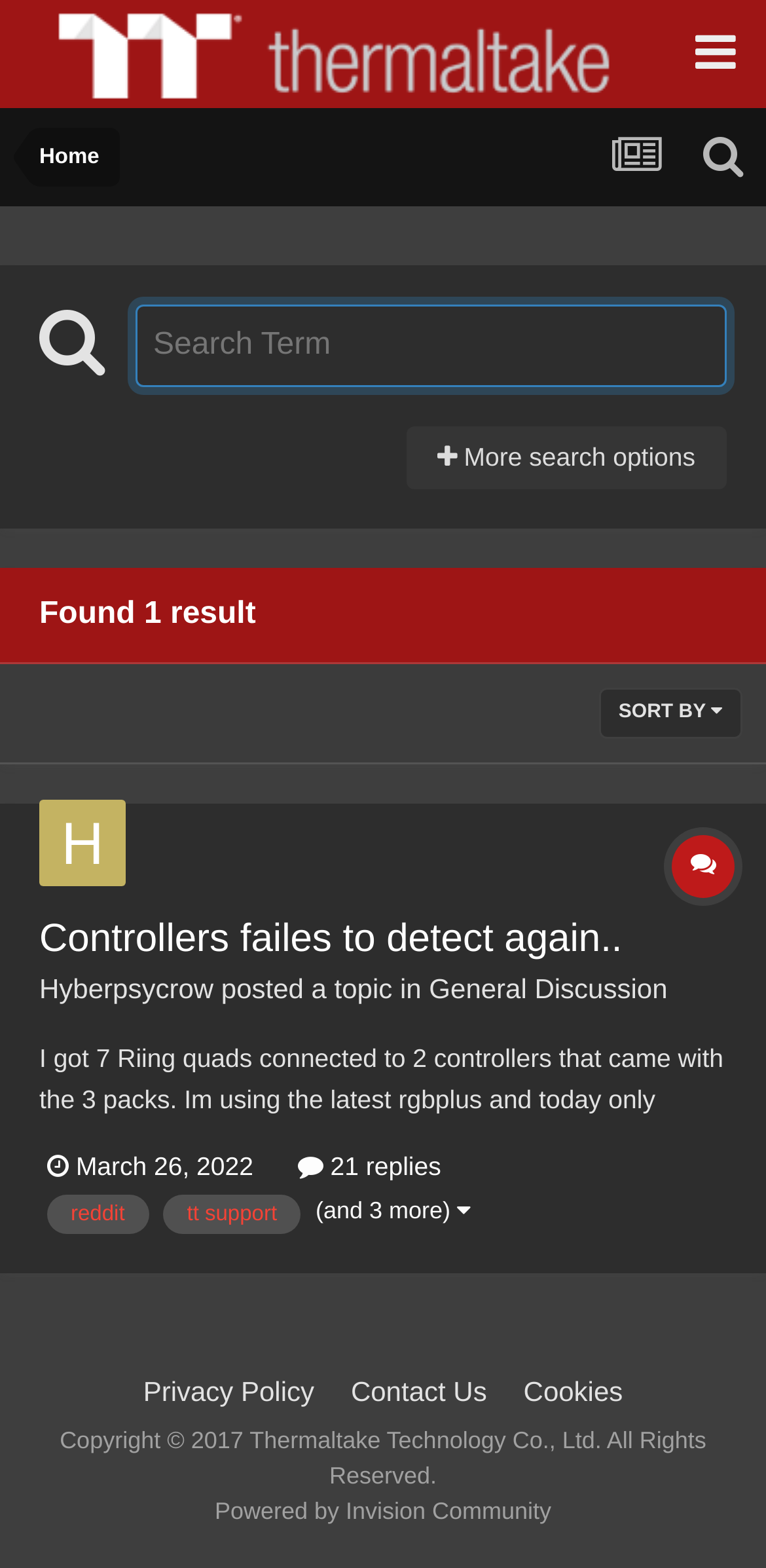Determine the bounding box coordinates of the clickable element to complete this instruction: "Sort the results". Provide the coordinates in the format of four float numbers between 0 and 1, [left, top, right, bottom].

[0.782, 0.439, 0.969, 0.472]